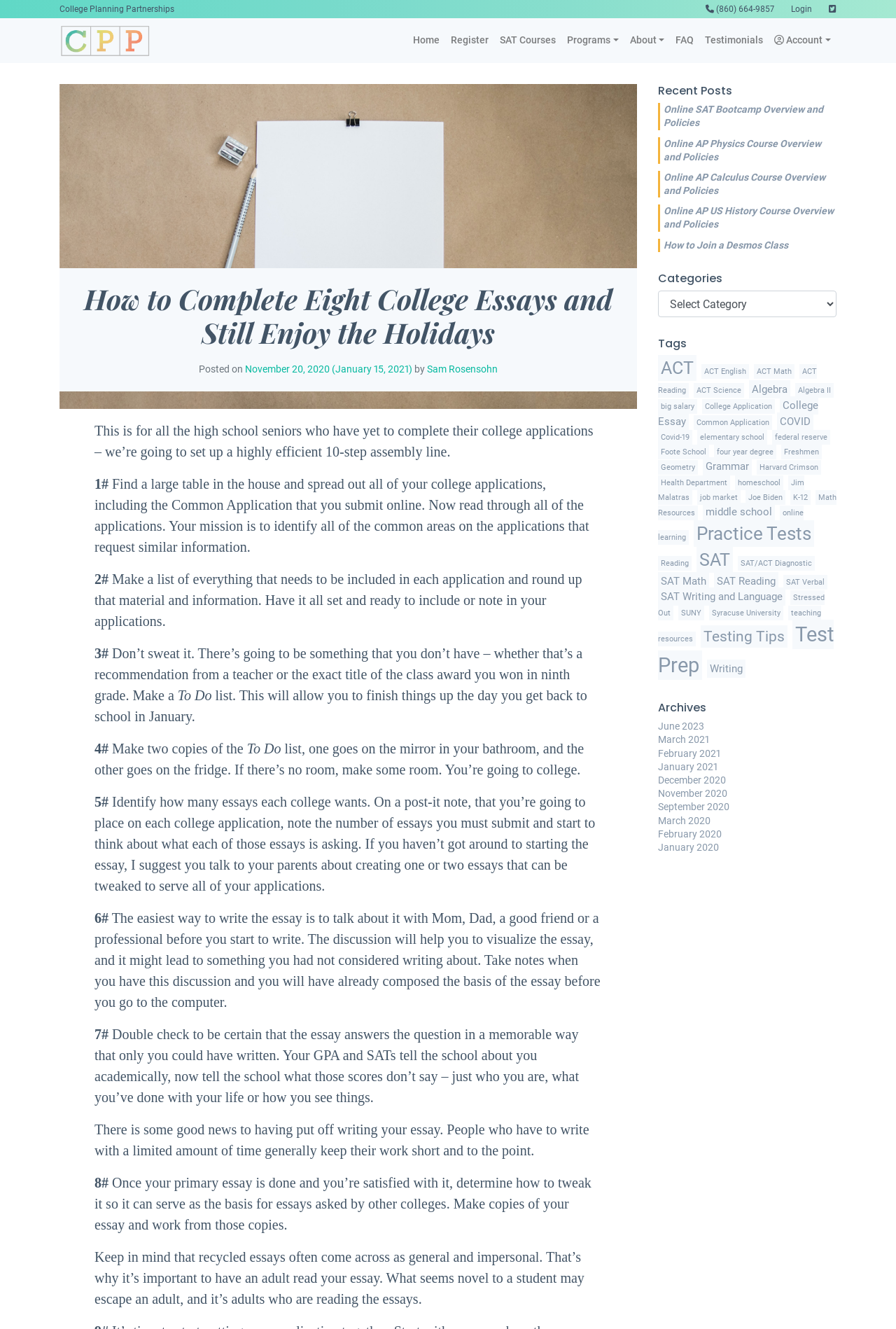Specify the bounding box coordinates of the area to click in order to follow the given instruction: "Click the 'College Planning Partnerships' link."

[0.066, 0.018, 0.168, 0.043]